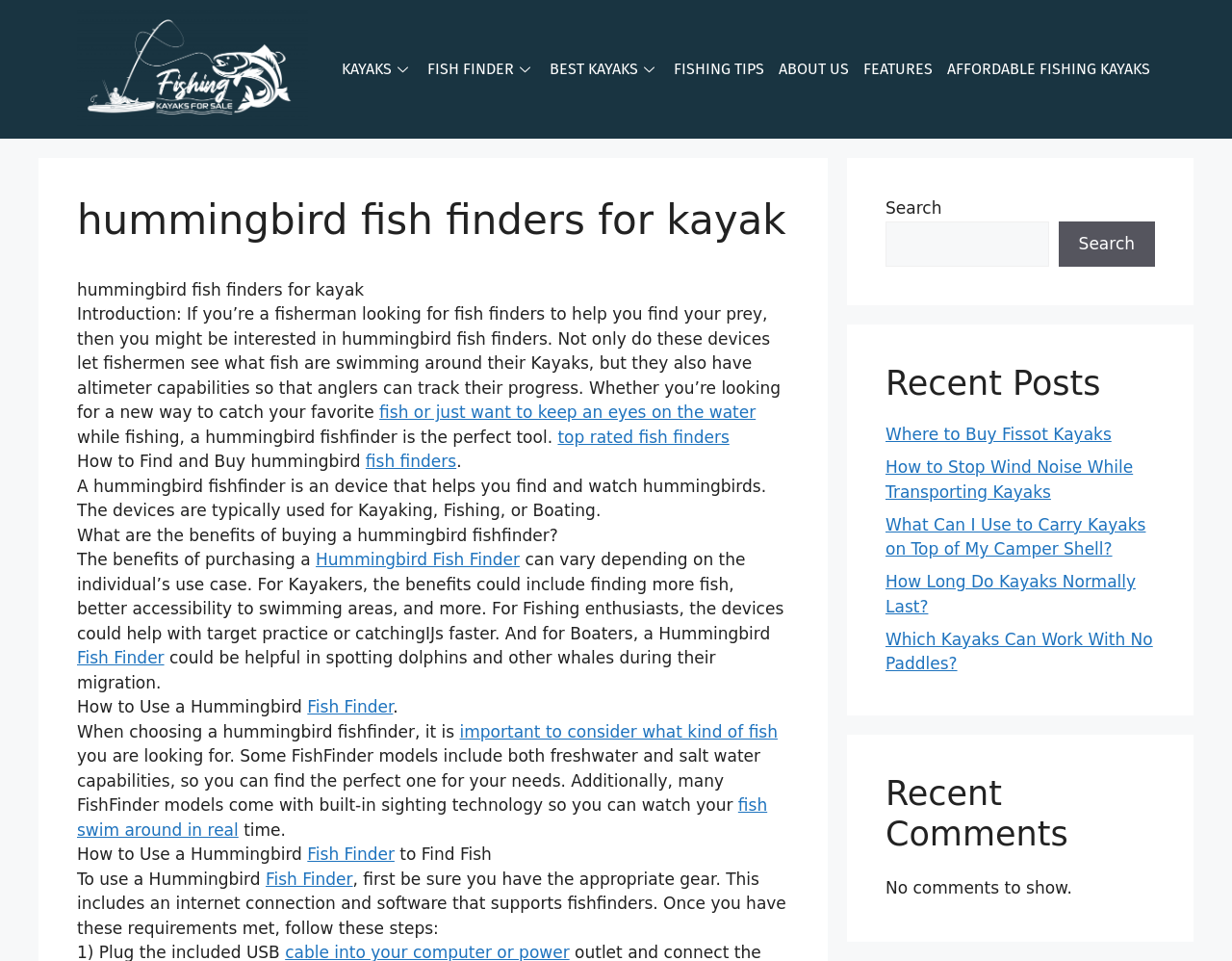Provide a brief response using a word or short phrase to this question:
What is required to use a hummingbird fish finder?

Internet connection and software